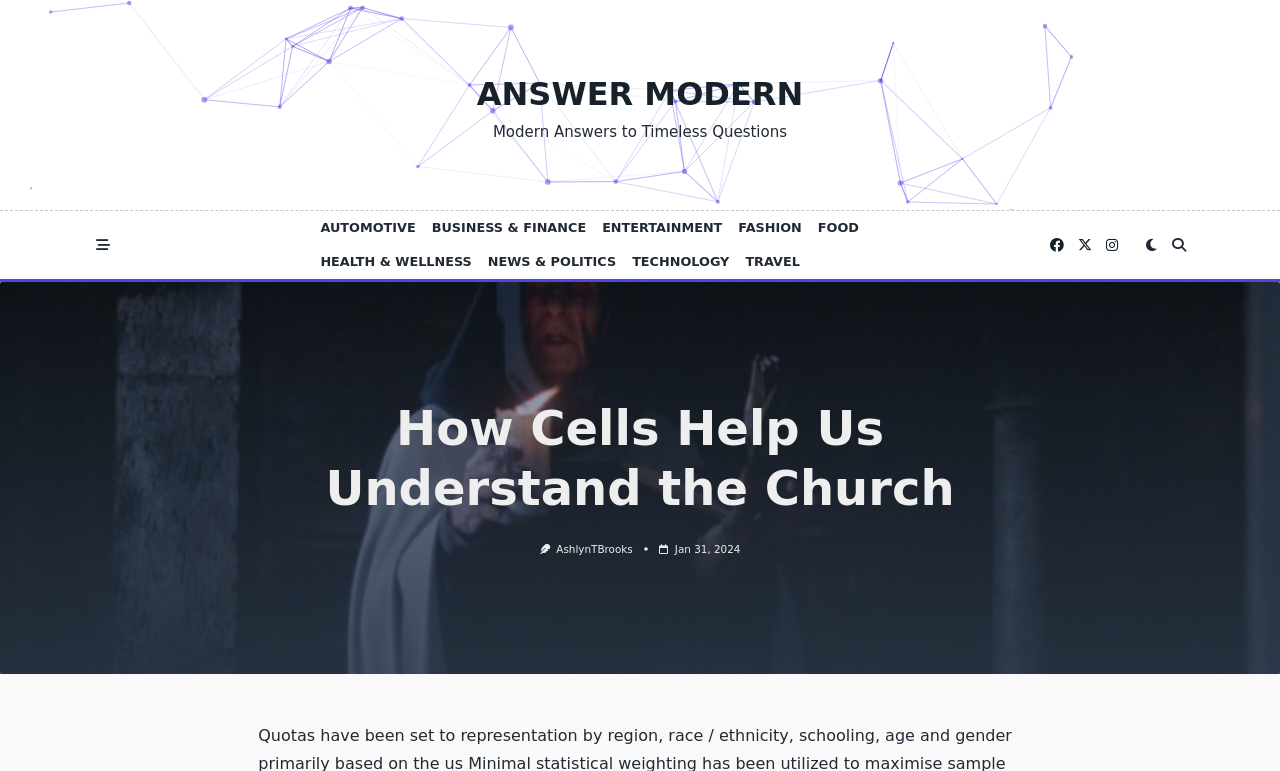Highlight the bounding box coordinates of the element that should be clicked to carry out the following instruction: "Click on the Jan 31, 2024 link". The coordinates must be given as four float numbers ranging from 0 to 1, i.e., [left, top, right, bottom].

[0.527, 0.704, 0.578, 0.72]